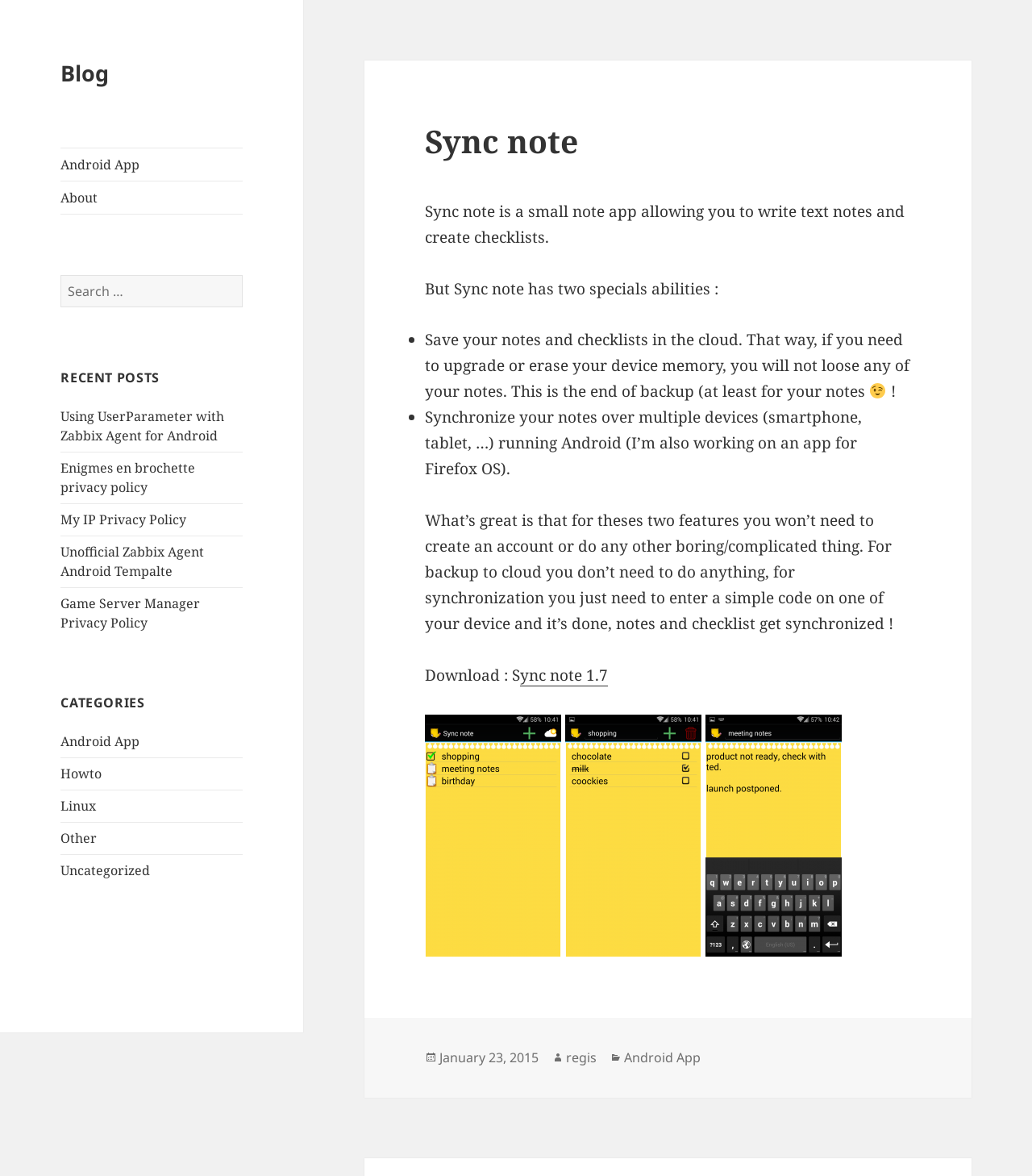Using details from the image, please answer the following question comprehensively:
What is the purpose of Sync note app?

According to the webpage, Sync note is a small note app that allows users to write text notes and create checklists, and it also has two special abilities: saving notes and checklists in the cloud and synchronizing them over multiple devices.